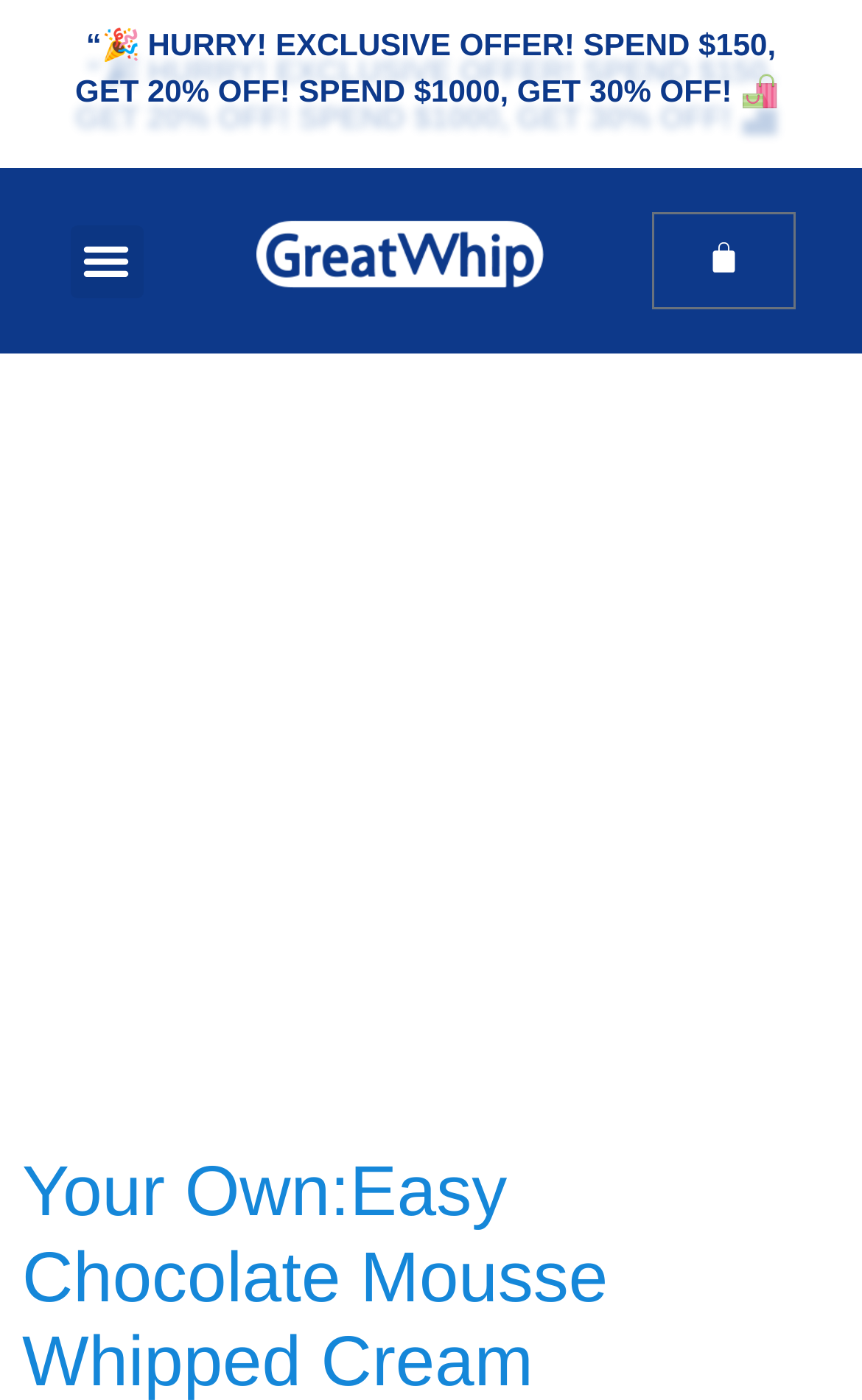What is the item in the cart?
Using the visual information from the image, give a one-word or short-phrase answer.

Whip cream charger